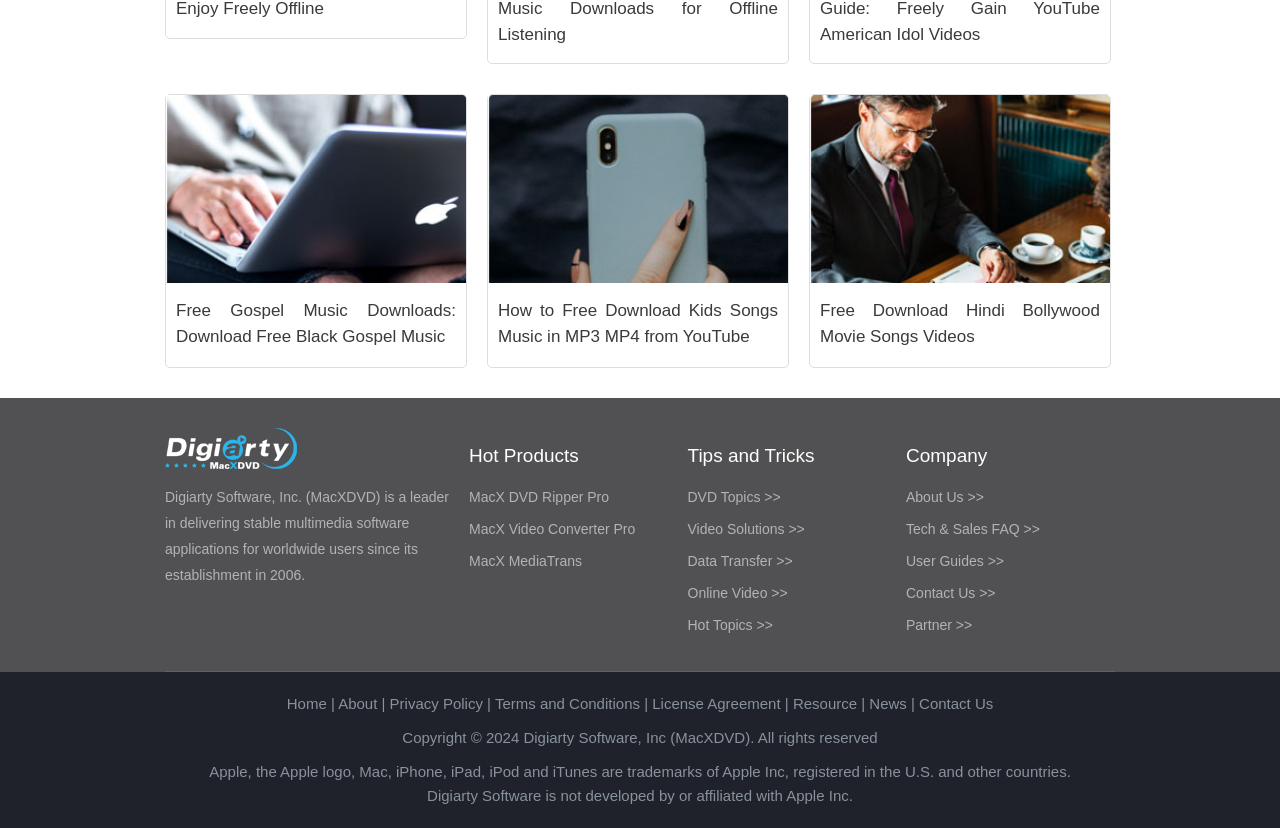What is the topic of the first link under 'Tips and Tricks'?
Please provide a full and detailed response to the question.

The first link under 'Tips and Tricks' is 'DVD Topics >>', which suggests that the topic is related to DVD.